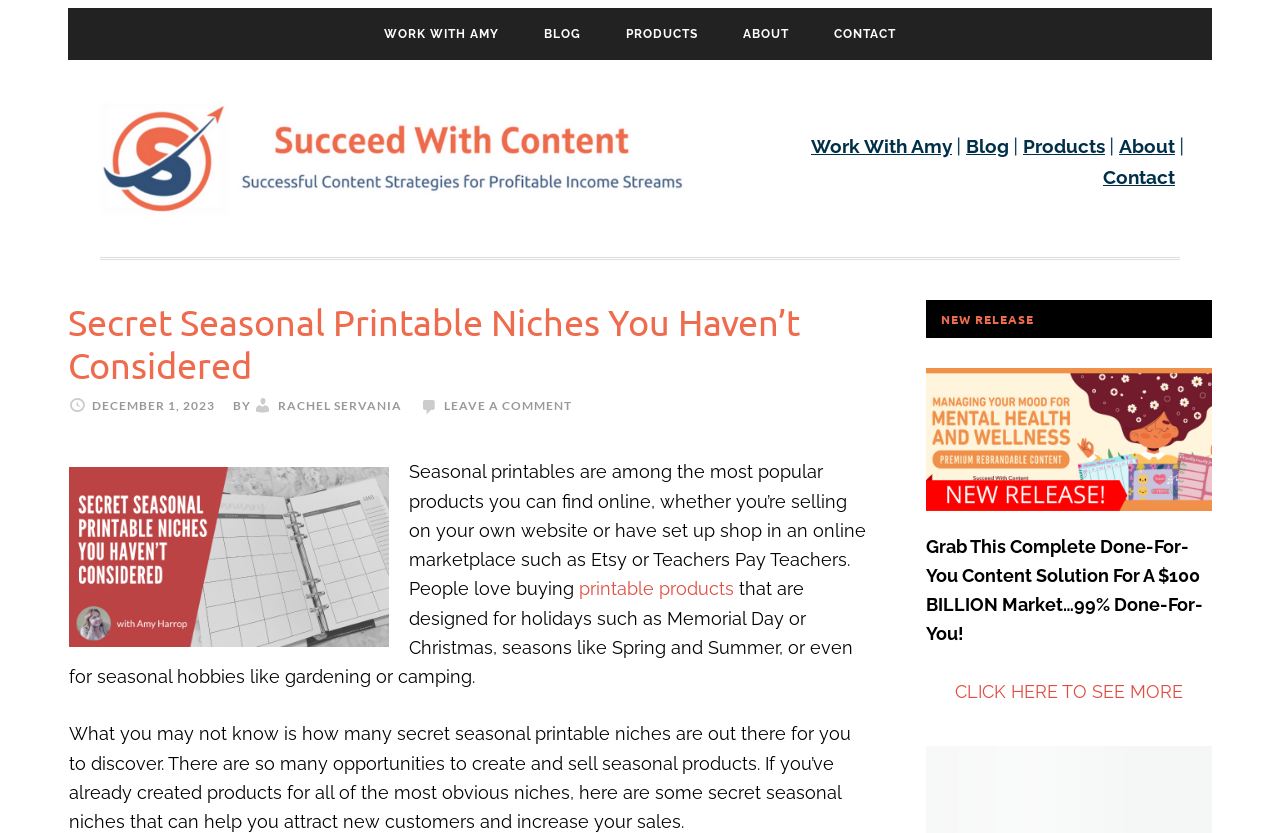What type of products are popular online?
Give a comprehensive and detailed explanation for the question.

According to the webpage, seasonal printables are among the most popular products you can find online, whether you’re selling on your own website or have set up shop in an online marketplace such as Etsy or Teachers Pay Teachers.